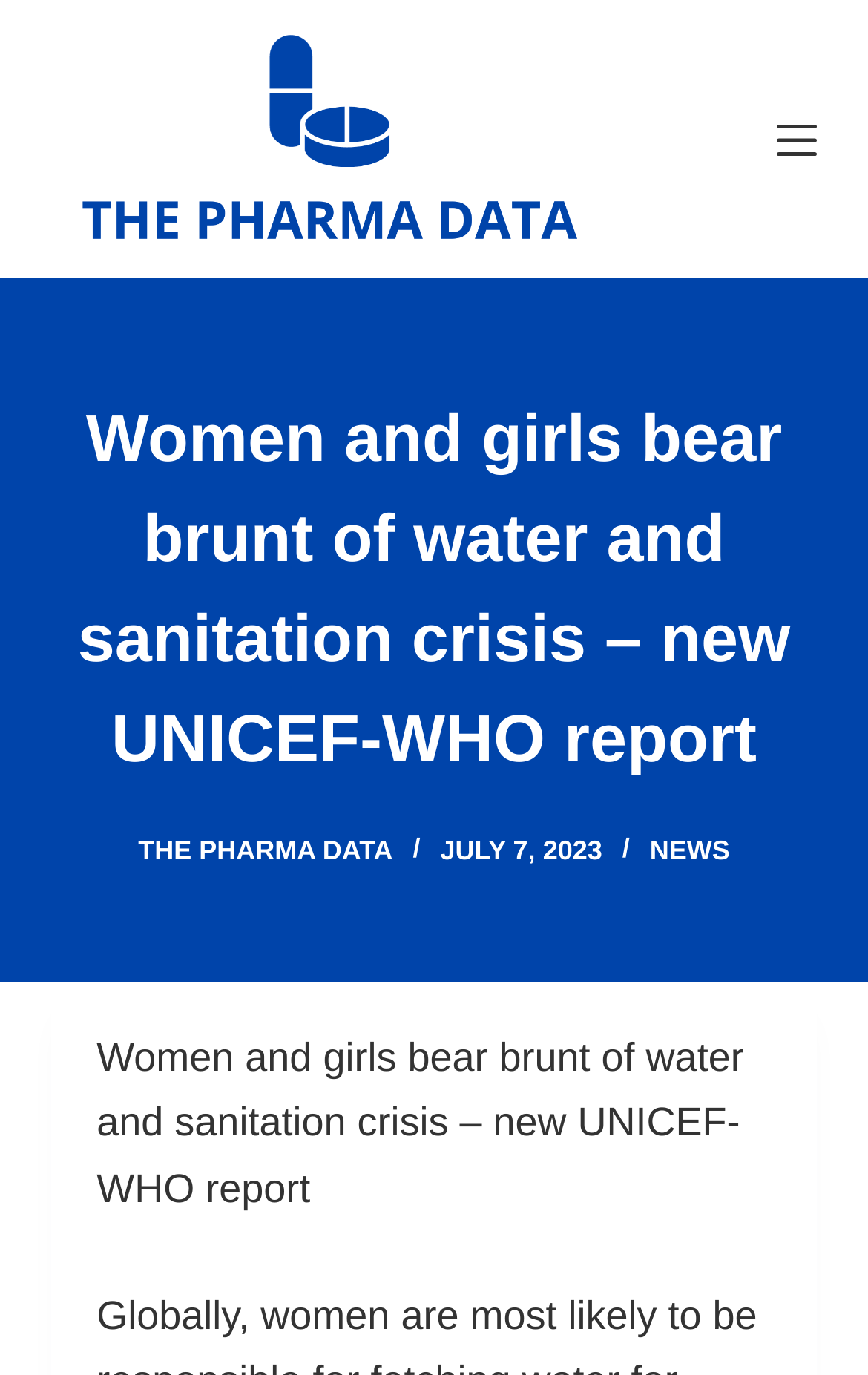What is the topic of the report?
Look at the screenshot and respond with a single word or phrase.

water and sanitation crisis